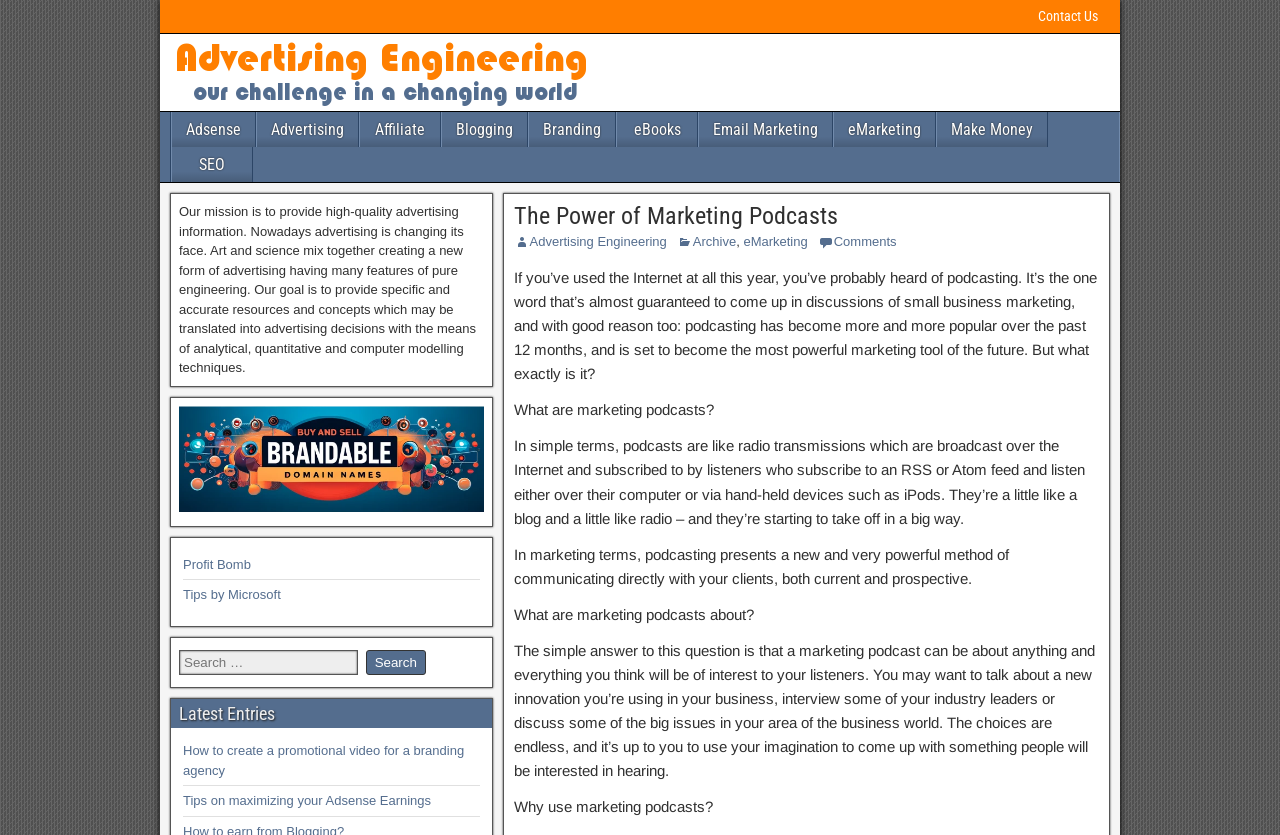Offer a detailed explanation of the webpage layout and contents.

The webpage is about "The Power of Marketing Podcasts" and "Advertising Engineering". At the top, there is a navigation menu with a "Top Menu" and a logo image. Below the logo, there is a "Main Menu" with multiple links to various topics such as "Adsense", "Advertising", "Affiliate", "Blogging", and more.

The main content of the page is divided into two sections. On the left, there is a header section with a heading "The Power of Marketing Podcasts" and links to related topics. Below the header, there is a long paragraph of text discussing the concept of podcasting and its application in marketing.

On the right, there is a section with a mission statement about providing high-quality advertising information. Below the mission statement, there are links to external resources such as "Profit Bomb" and "Tips by Microsoft". There is also a search box with a "Search" button.

At the bottom of the page, there is a section with a heading "Latest Entries" and links to recent articles, including "How to create a promotional video for a branding agency" and "Tips on maximizing your Adsense Earnings".